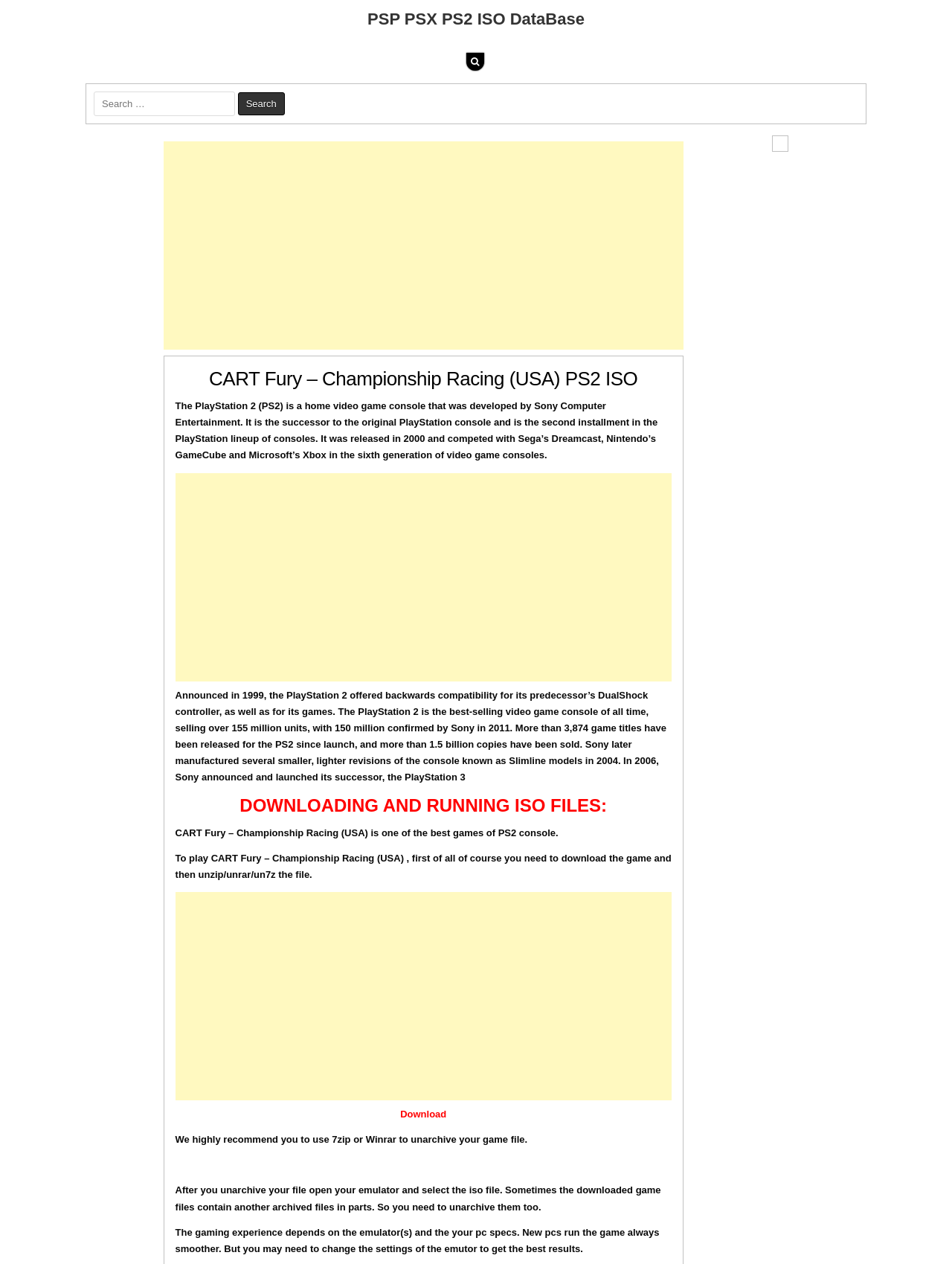Please locate the bounding box coordinates of the region I need to click to follow this instruction: "Search for PS2 games".

[0.098, 0.072, 0.902, 0.092]